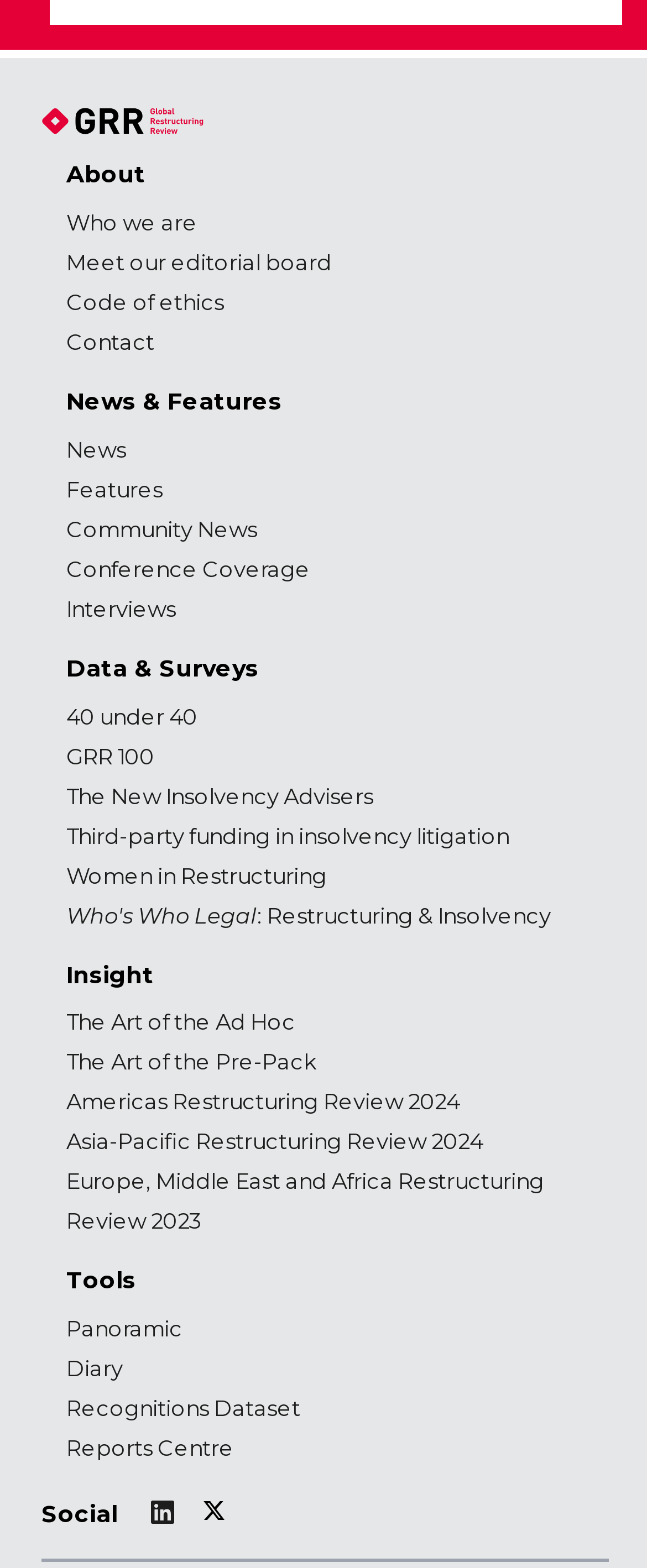Please identify the bounding box coordinates of the element's region that I should click in order to complete the following instruction: "Click on 'Who we are'". The bounding box coordinates consist of four float numbers between 0 and 1, i.e., [left, top, right, bottom].

[0.103, 0.133, 0.305, 0.15]